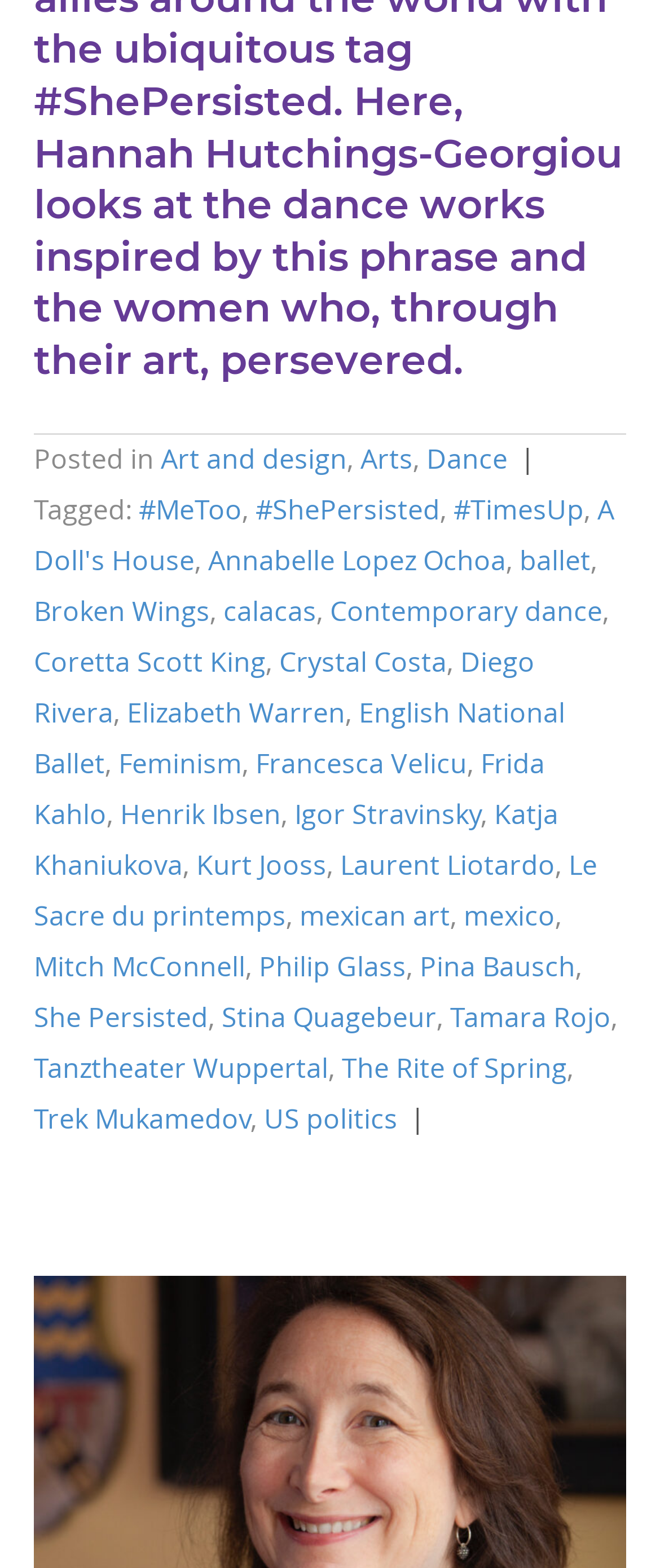What is the first category listed in the footer?
Refer to the screenshot and answer in one word or phrase.

Posted in